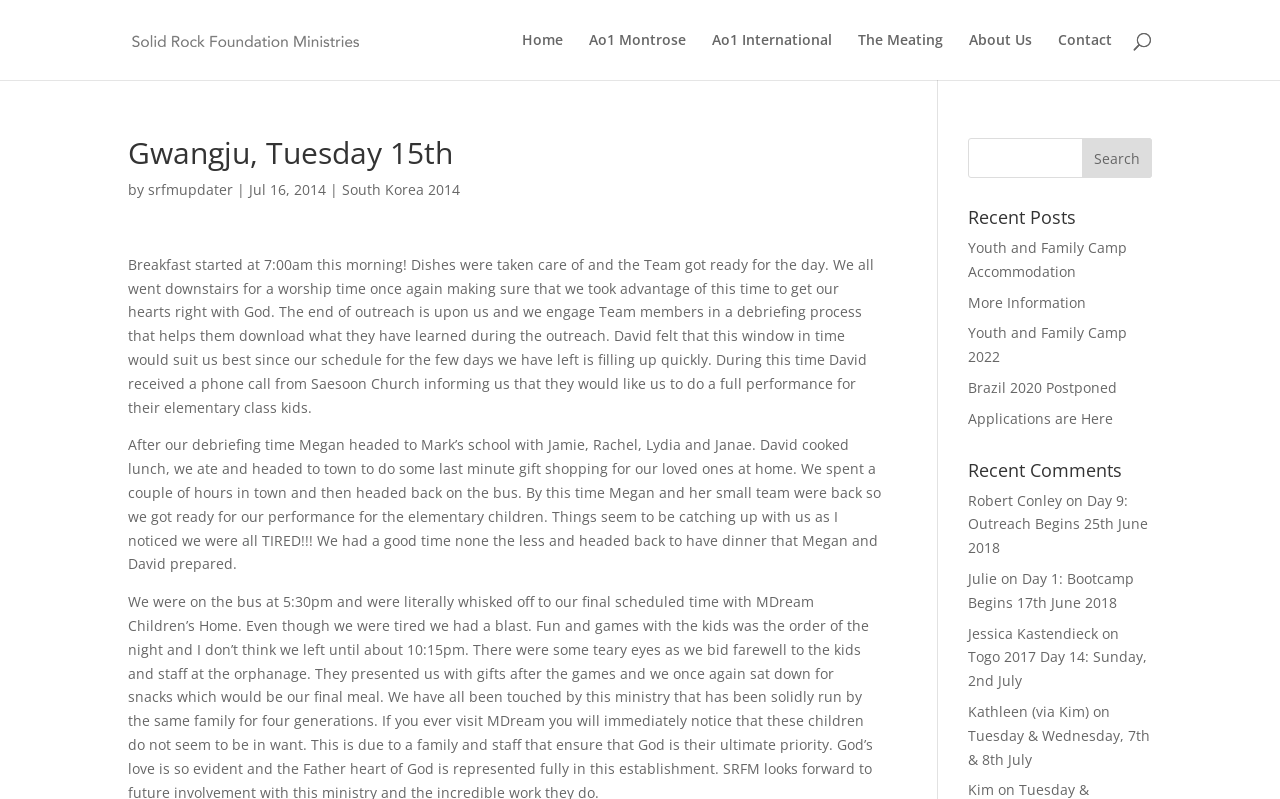Pinpoint the bounding box coordinates of the area that must be clicked to complete this instruction: "Search for something".

[0.1, 0.0, 0.9, 0.001]